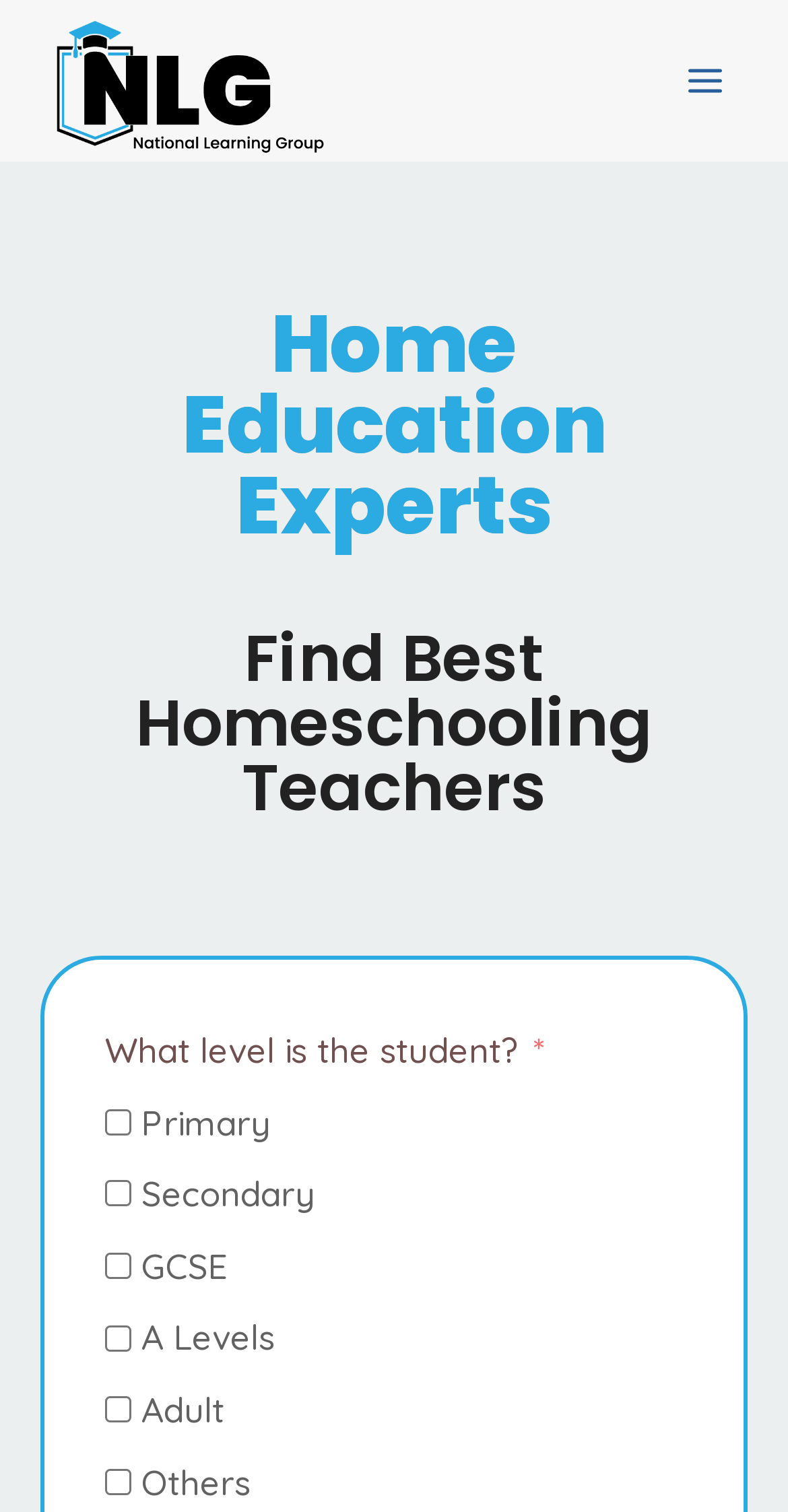Predict the bounding box coordinates of the area that should be clicked to accomplish the following instruction: "Open the menu". The bounding box coordinates should consist of four float numbers between 0 and 1, i.e., [left, top, right, bottom].

[0.851, 0.031, 0.938, 0.076]